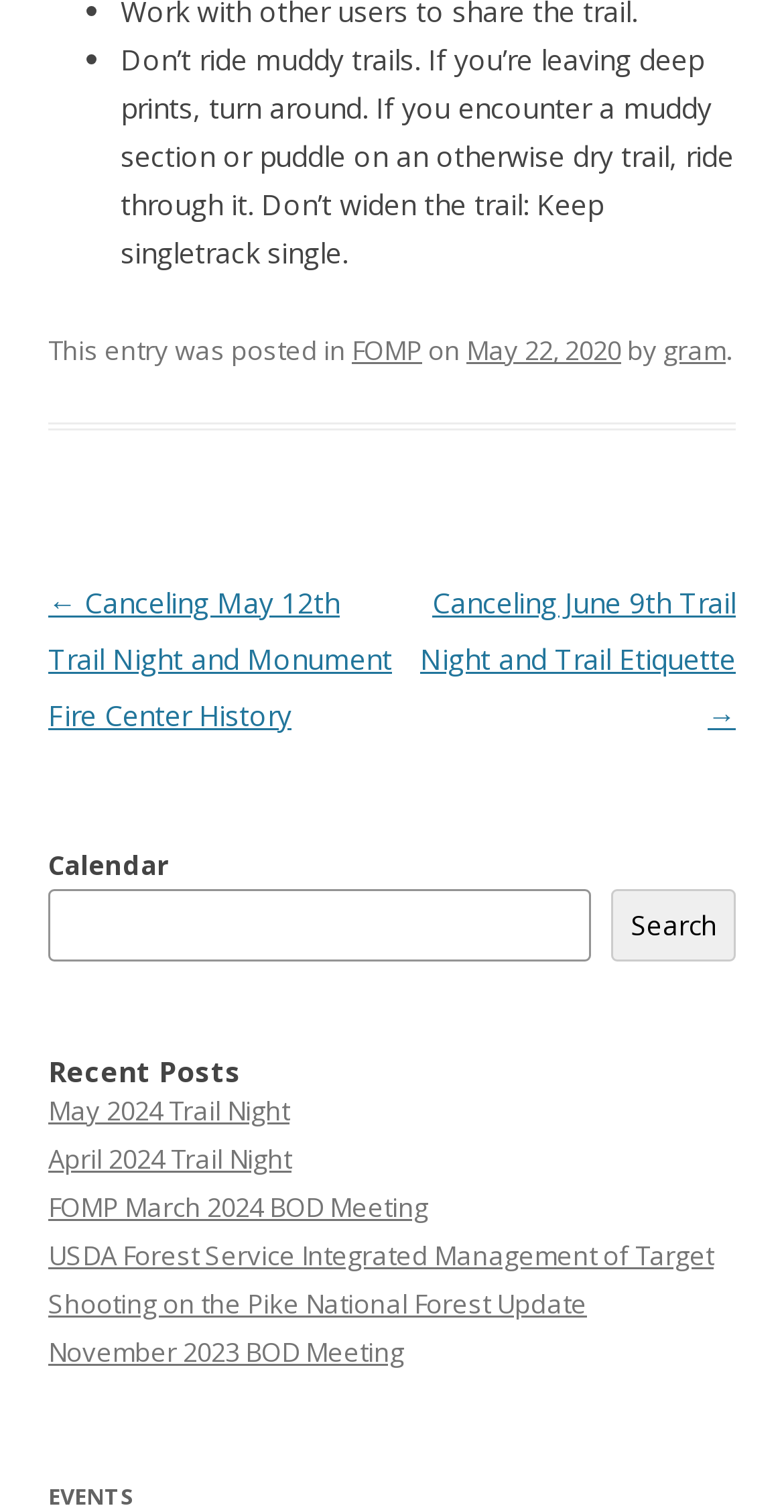What is the purpose of the search box?
Please describe in detail the information shown in the image to answer the question.

The search box is located under the 'Calendar' heading, and its purpose is to search the calendar, as indicated by the static text element 'Calendar' and the searchbox element with the placeholder text 'Calendar'.